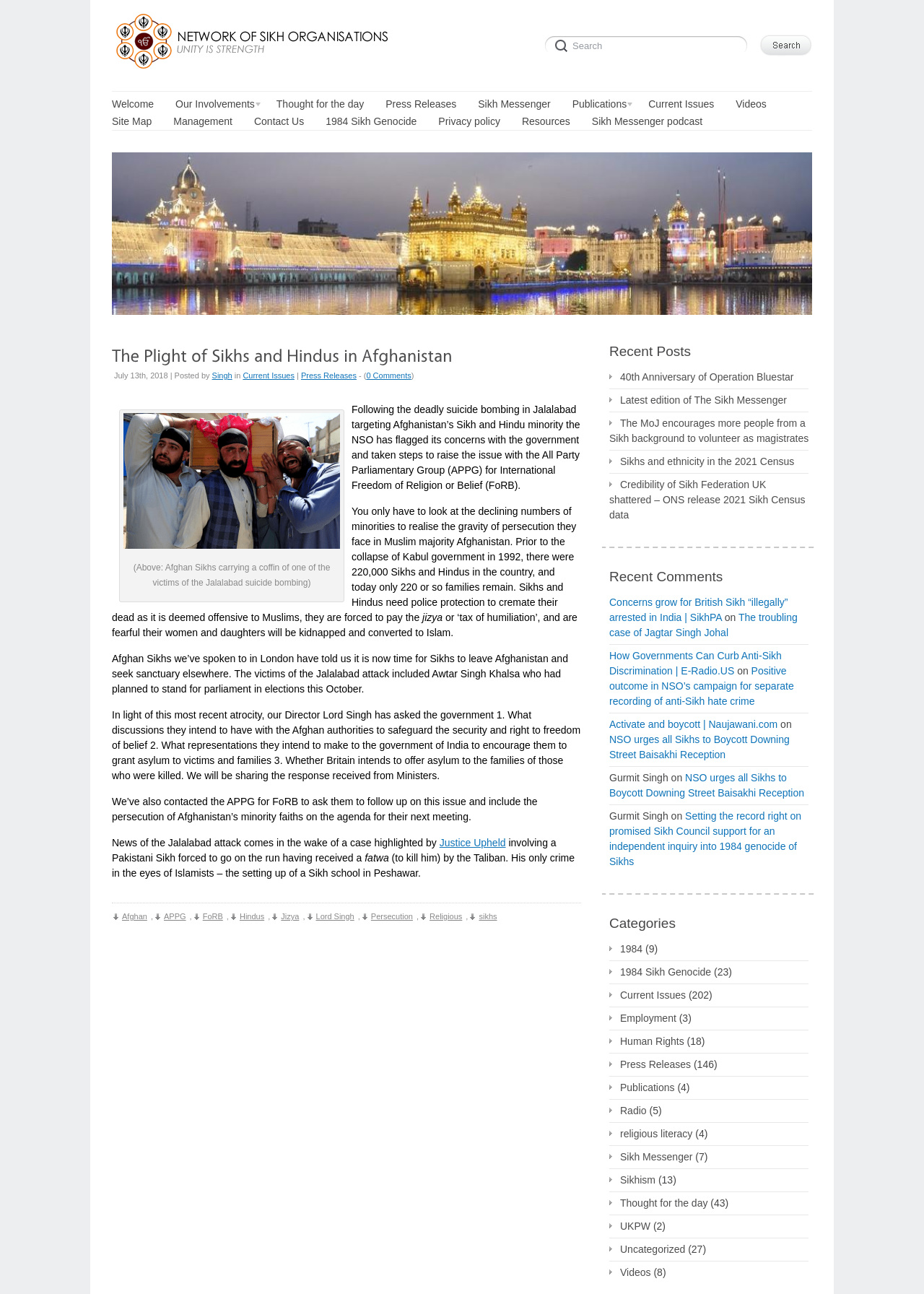What is the topic of the article?
Examine the image closely and answer the question with as much detail as possible.

The topic of the article can be found in the heading element, which says 'The Plight of Sikhs and Hindus in Afghanistan'. This heading is located below the header image and above the article content.